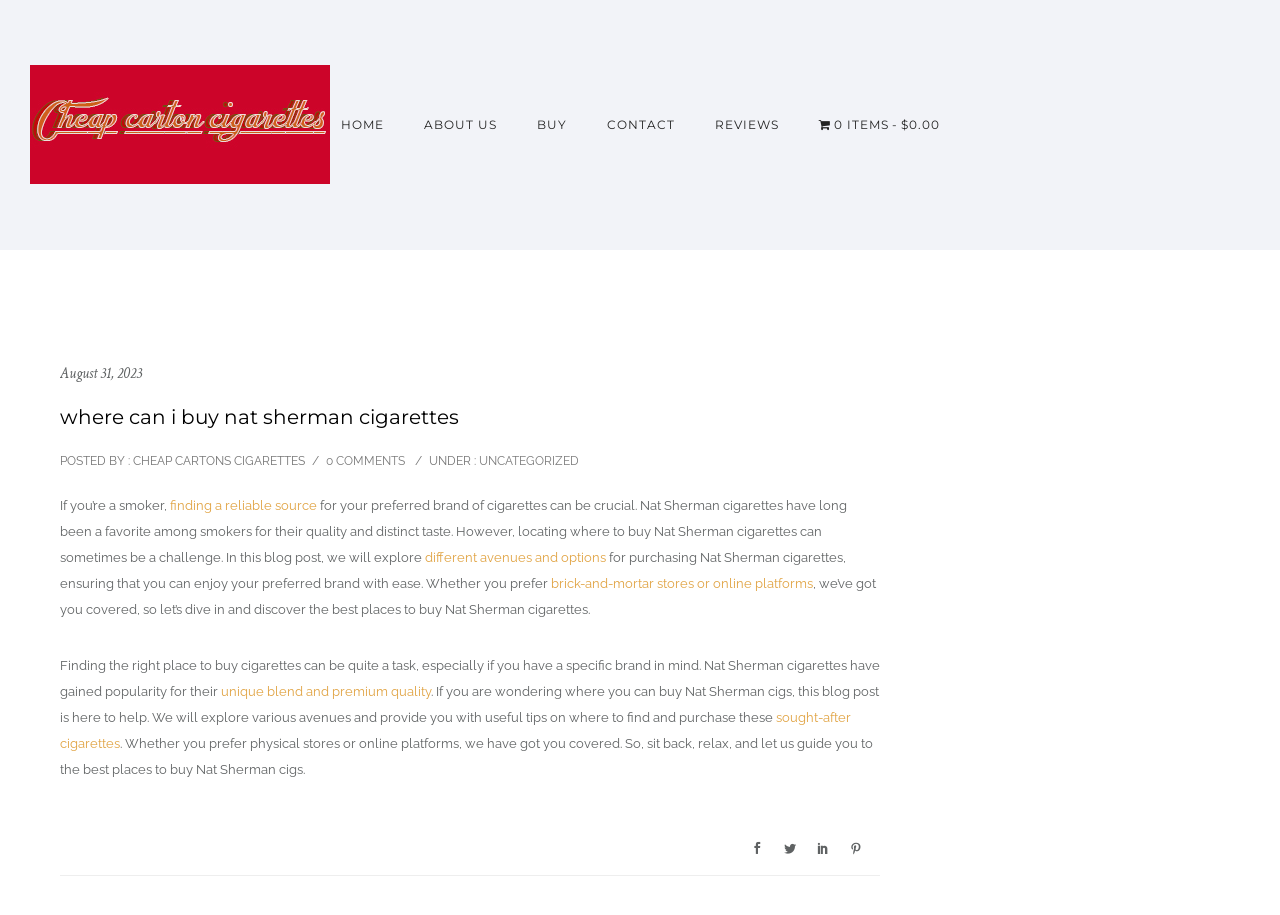Using the description: "August 31, 2023", identify the bounding box of the corresponding UI element in the screenshot.

[0.047, 0.398, 0.111, 0.419]